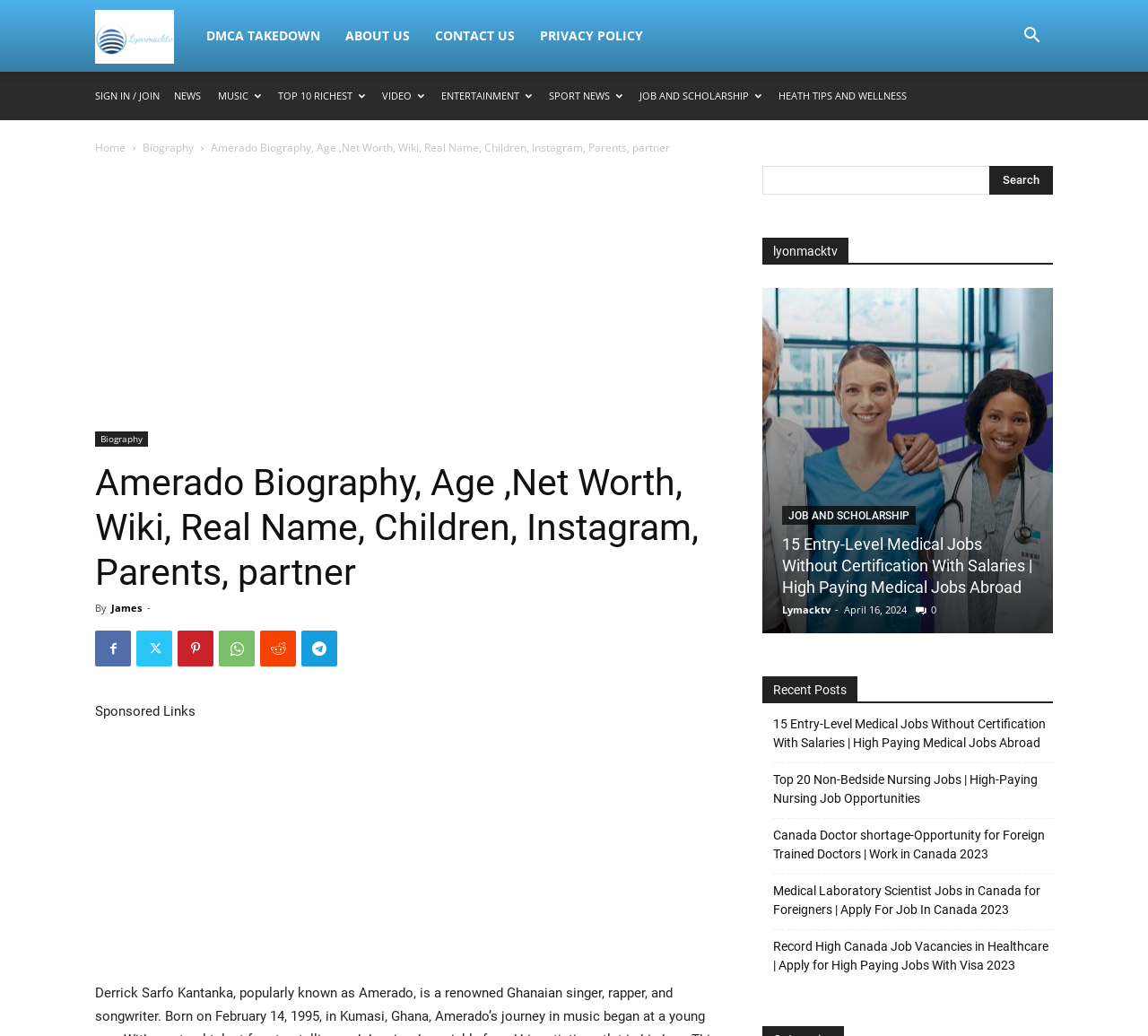Please find the bounding box coordinates of the element that you should click to achieve the following instruction: "Search for something". The coordinates should be presented as four float numbers between 0 and 1: [left, top, right, bottom].

[0.88, 0.028, 0.917, 0.044]